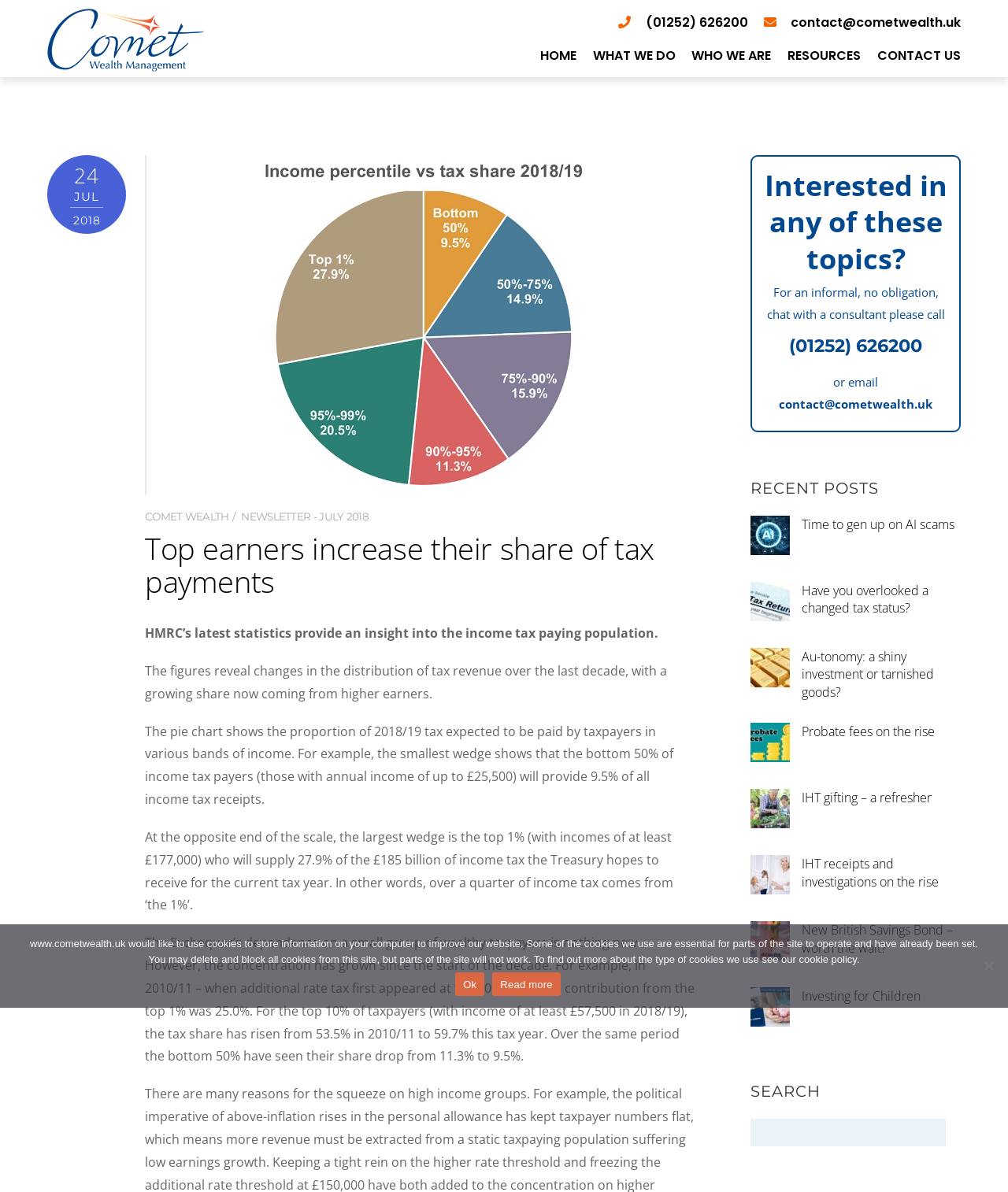What is the email address to contact Comet Wealth?
Could you answer the question with a detailed and thorough explanation?

I found the email address by looking at the link element below the phone number, which is labeled as 'contact@cometwealth.uk'.